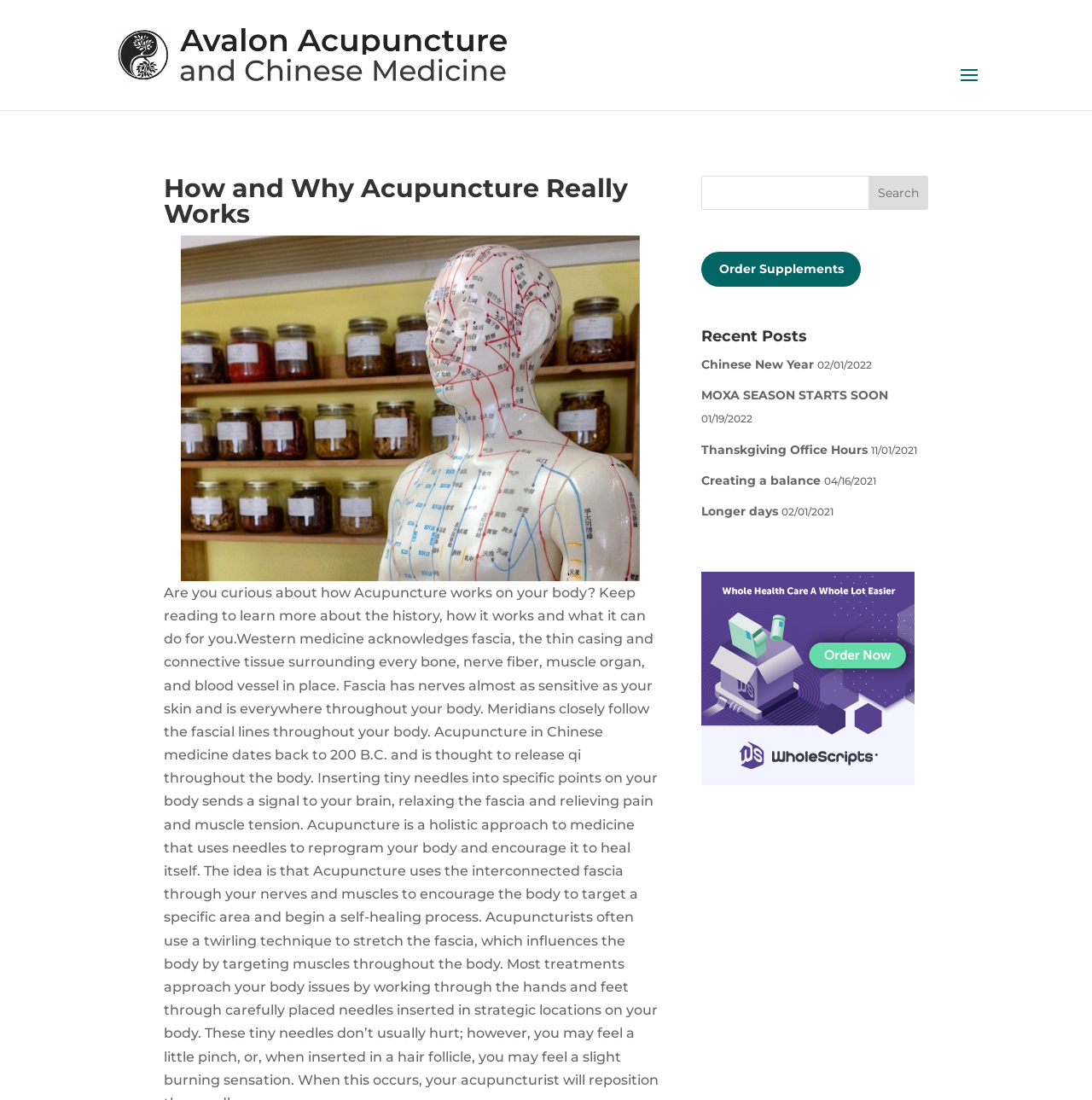Extract the main headline from the webpage and generate its text.

How and Why Acupuncture Really Works